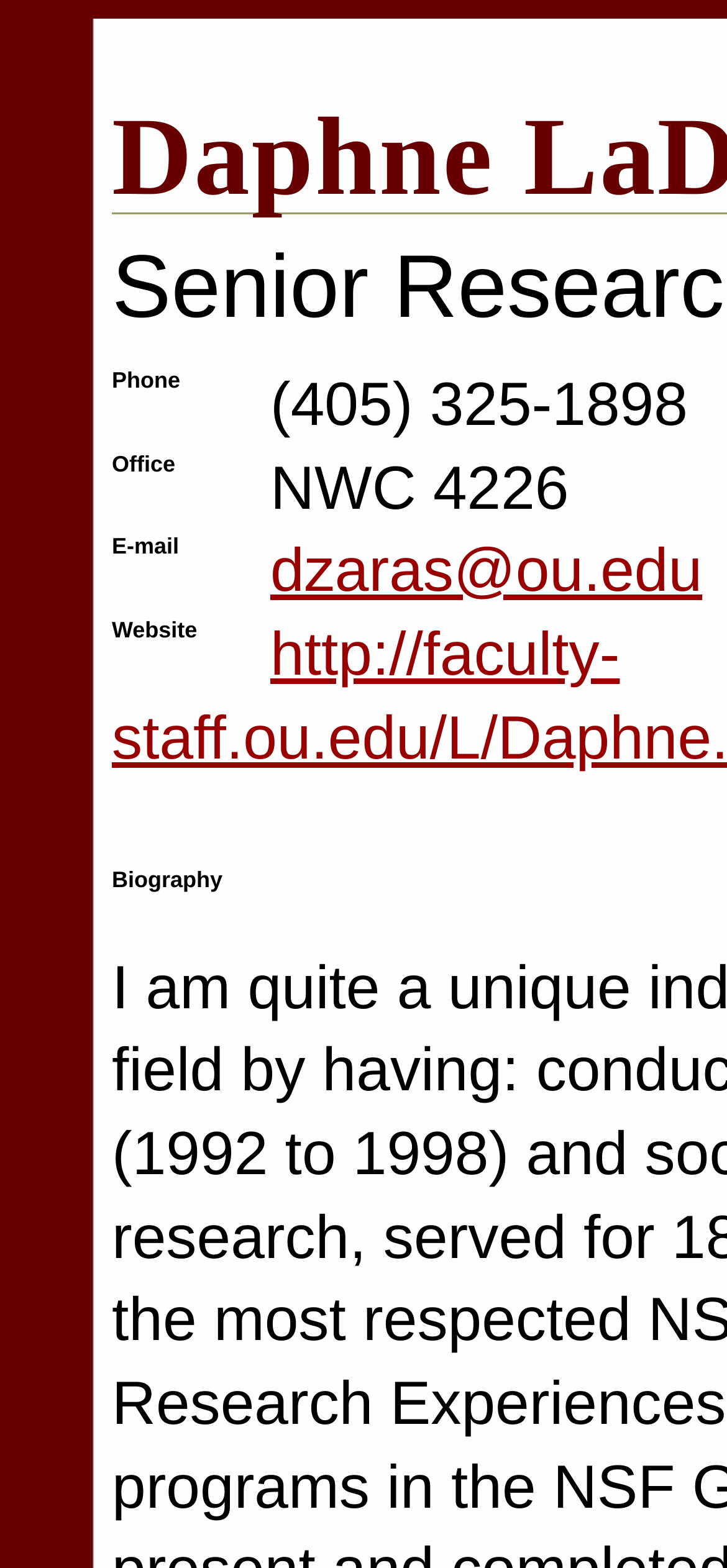Identify the bounding box for the element characterized by the following description: "dzaras@ou.edu".

[0.372, 0.342, 0.966, 0.386]